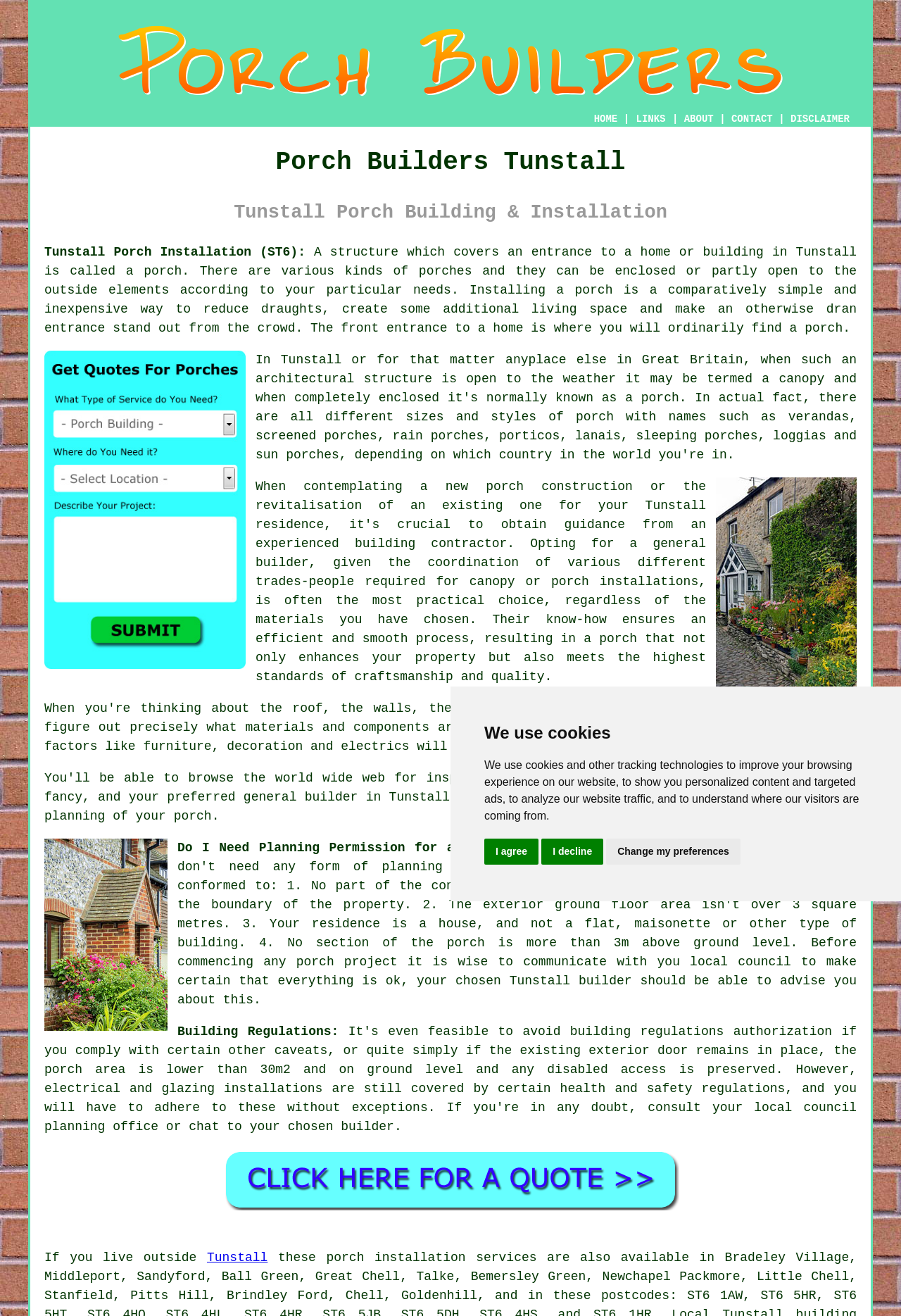Do I need planning permission for a porch?
Using the image, give a concise answer in the form of a single word or short phrase.

Maybe